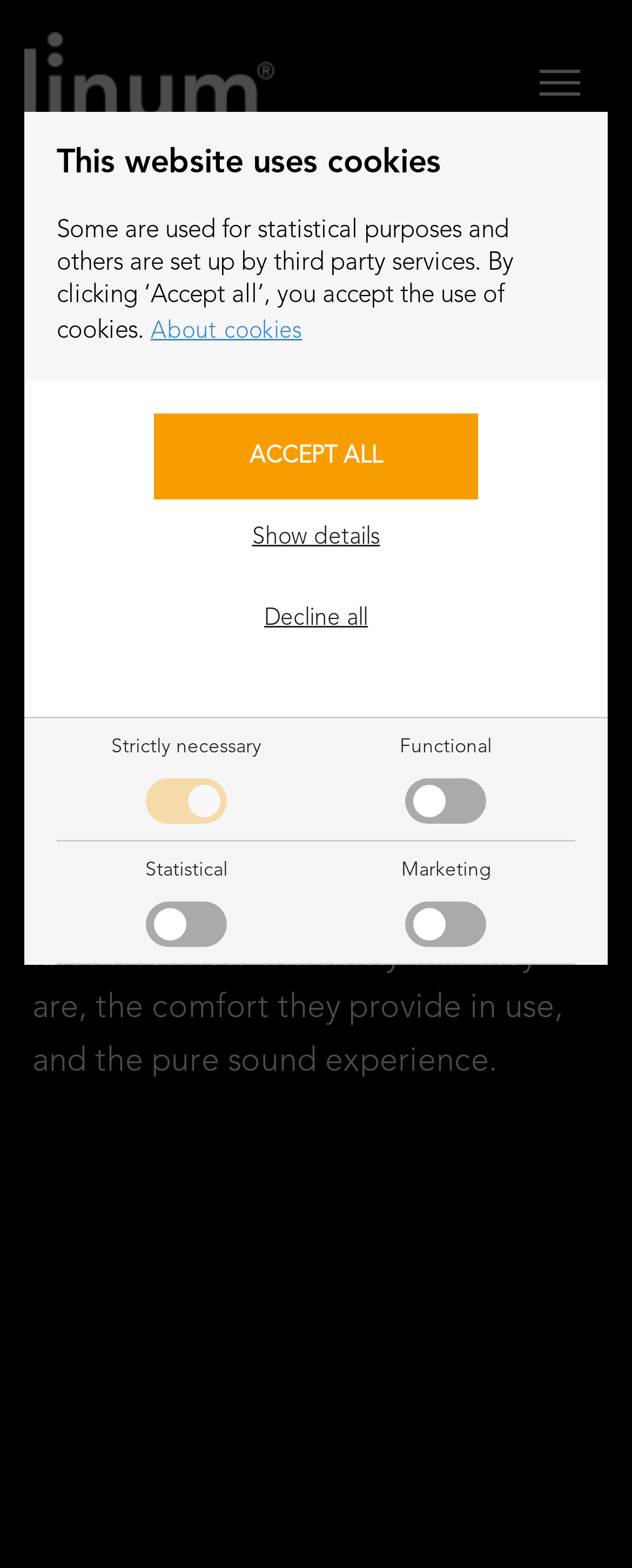For the following element description, predict the bounding box coordinates in the format (top-left x, top-left y, bottom-right x, bottom-right y). All values should be floating point numbers between 0 and 1. Description: Decline all

[0.244, 0.367, 0.756, 0.421]